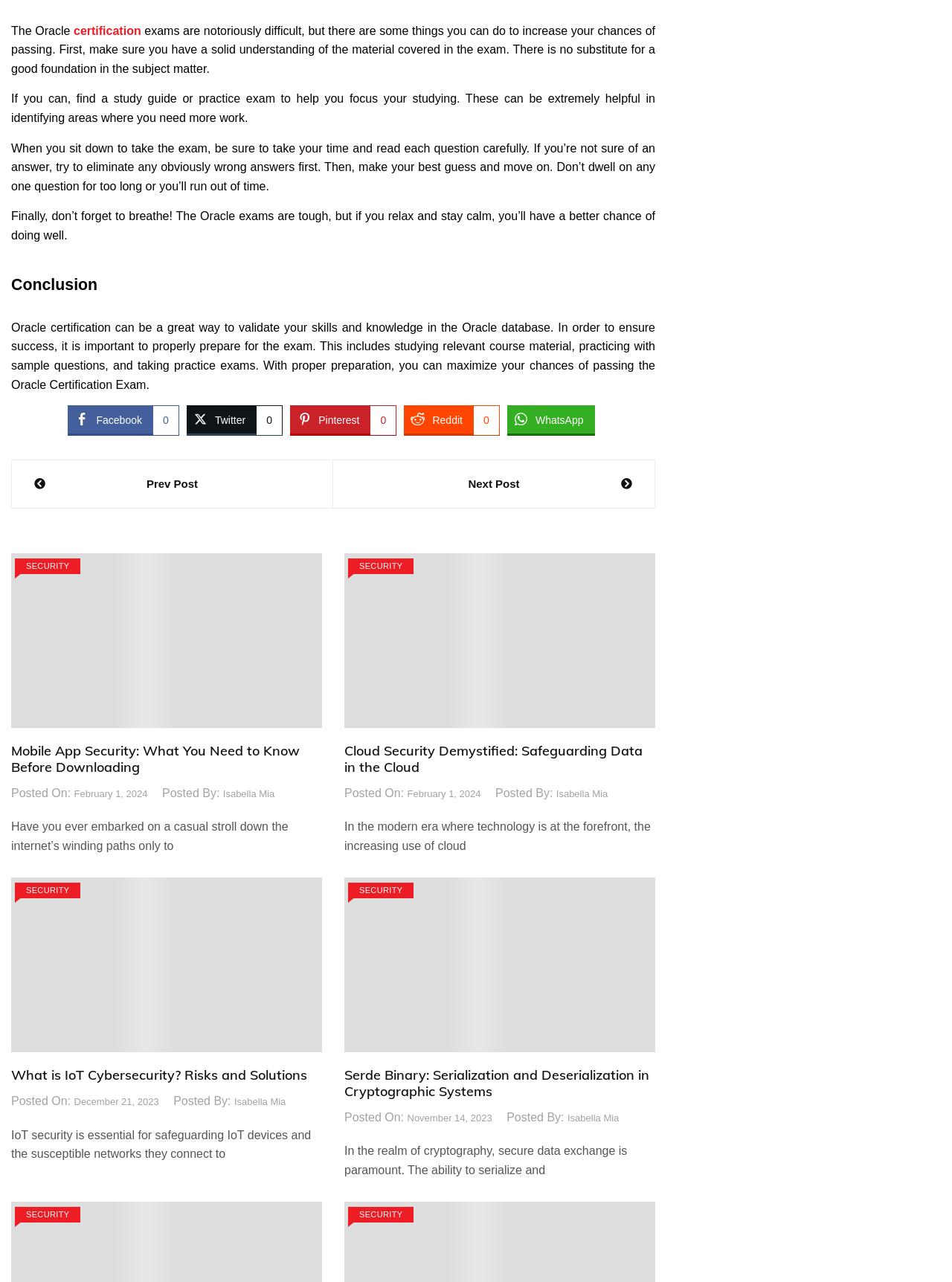Utilize the details in the image to thoroughly answer the following question: What is the name of the certification being discussed?

The certification being discussed is Oracle, as mentioned in the text 'Oracle certification can be a great way to validate your skills and knowledge in the Oracle database.'